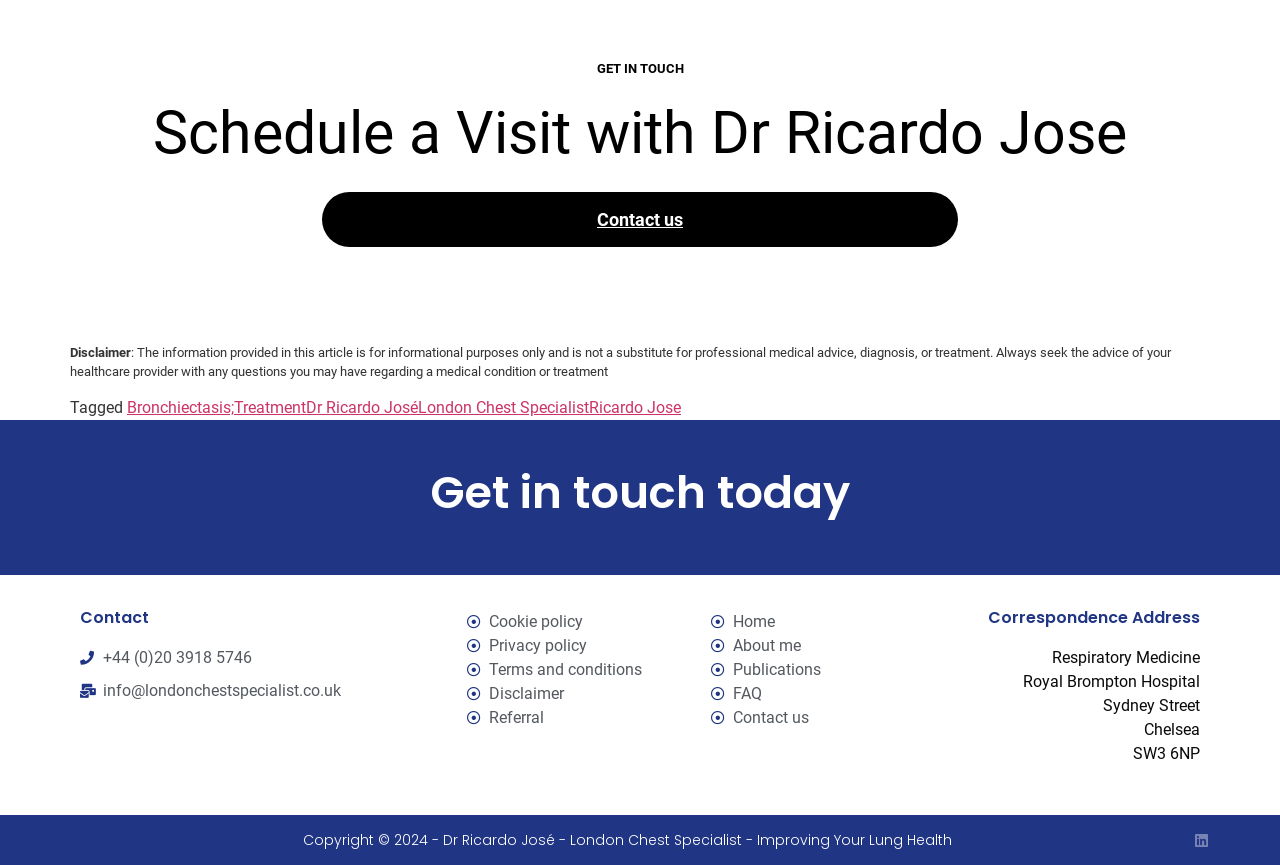Indicate the bounding box coordinates of the element that must be clicked to execute the instruction: "Get in touch today". The coordinates should be given as four float numbers between 0 and 1, i.e., [left, top, right, bottom].

[0.336, 0.533, 0.664, 0.606]